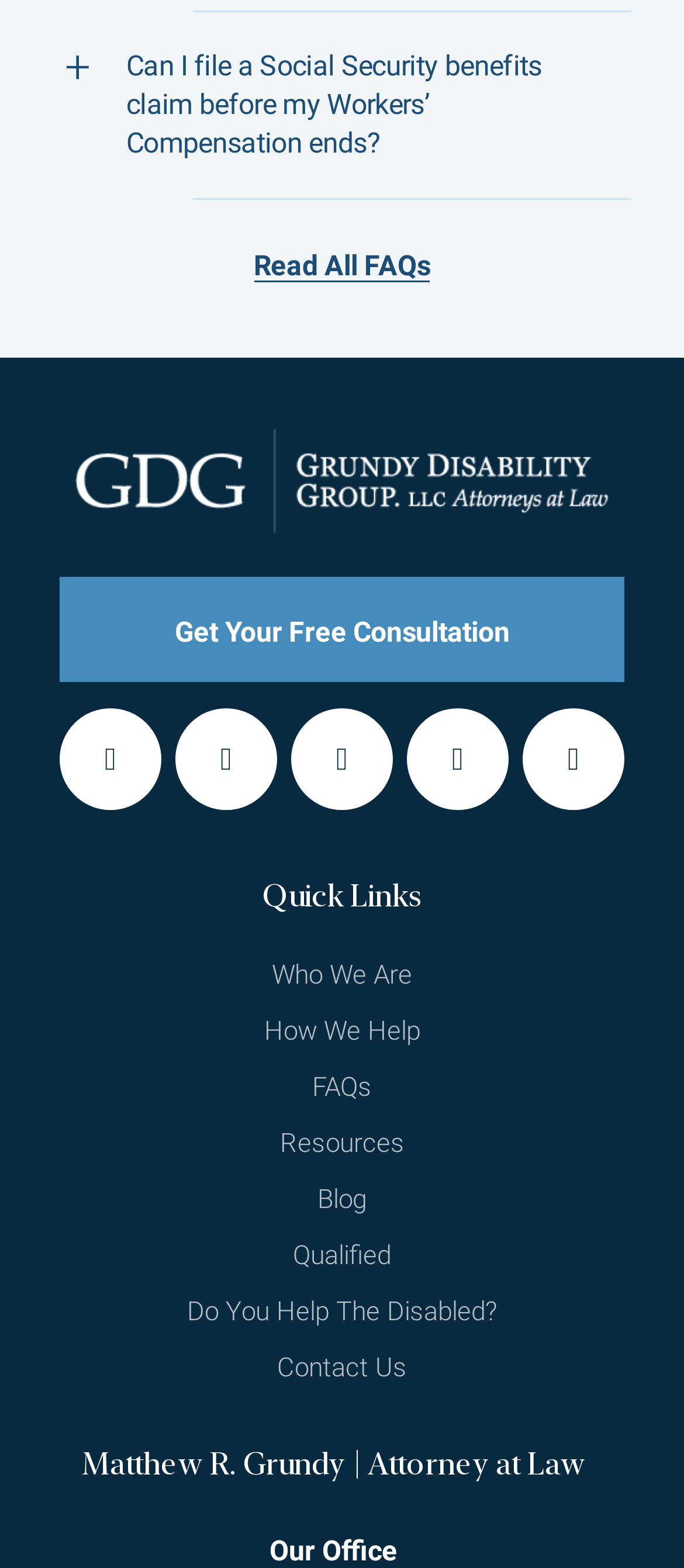What is the purpose of the 'Get Your Free Consultation' link?
Look at the image and construct a detailed response to the question.

The purpose of the 'Get Your Free Consultation' link can be inferred from its text, which suggests that clicking on it will allow users to get a free consultation, likely with the attorney or their firm.